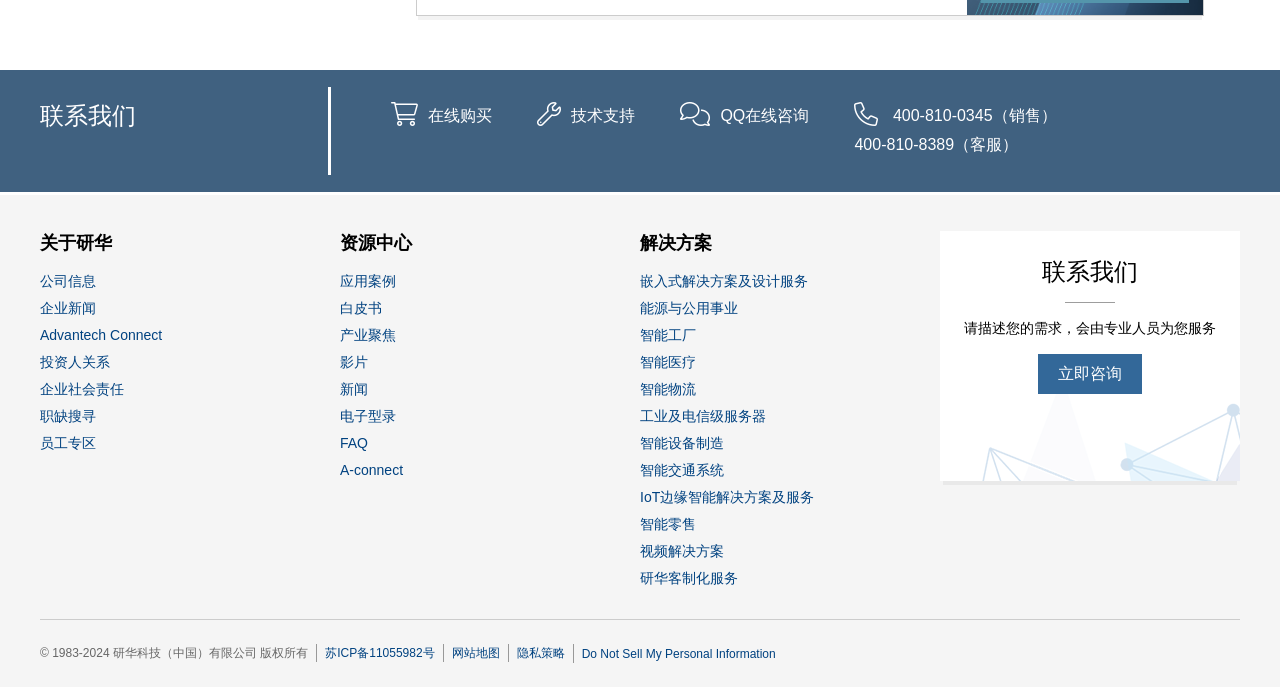Specify the bounding box coordinates of the area that needs to be clicked to achieve the following instruction: "Learn about company information".

[0.031, 0.394, 0.075, 0.433]